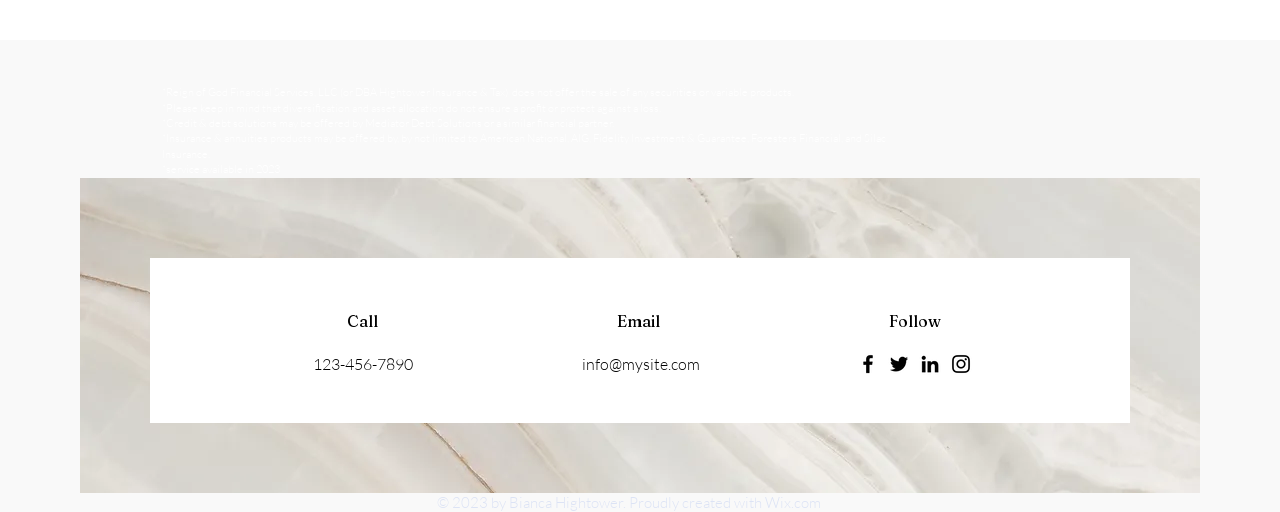With reference to the screenshot, provide a detailed response to the question below:
Who created the website?

The creator of the website is mentioned in the static text element at the bottom of the page, which states '© 2023 by Bianca Hightower. Proudly created with Wix.com'.